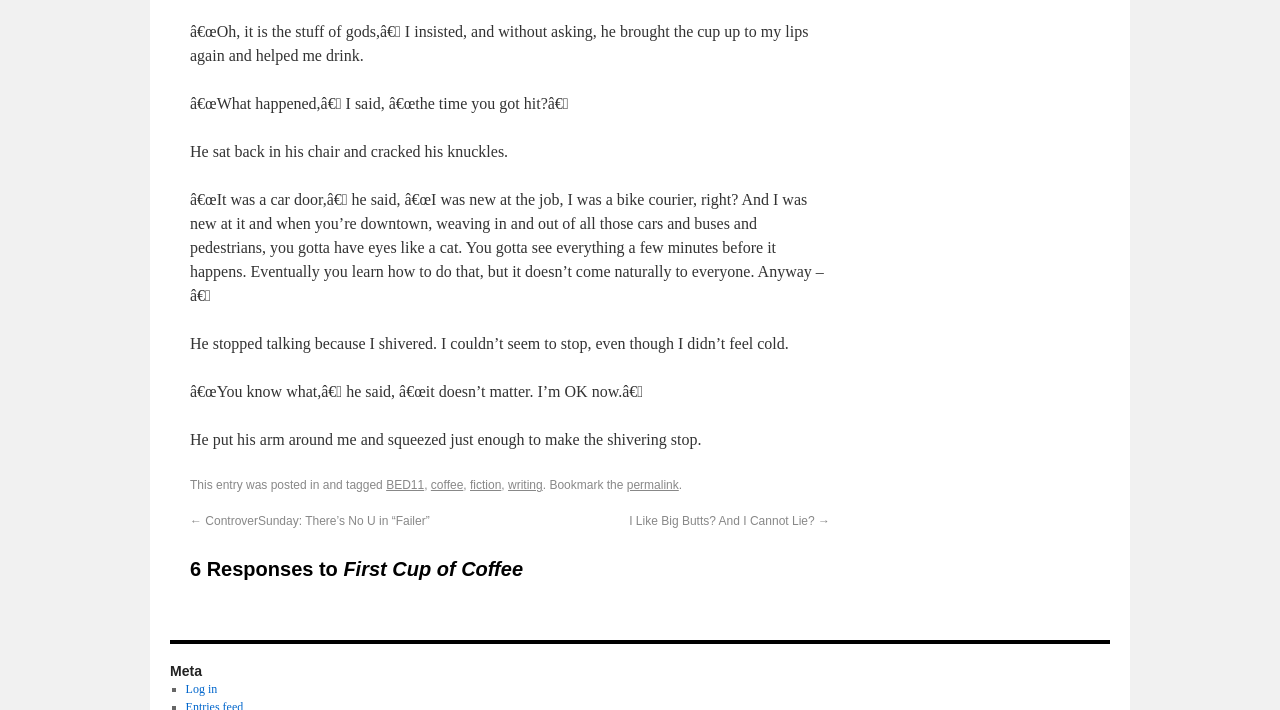Please determine the bounding box coordinates for the UI element described here. Use the format (top-left x, top-left y, bottom-right x, bottom-right y) with values bounded between 0 and 1: Log in

[0.145, 0.961, 0.17, 0.981]